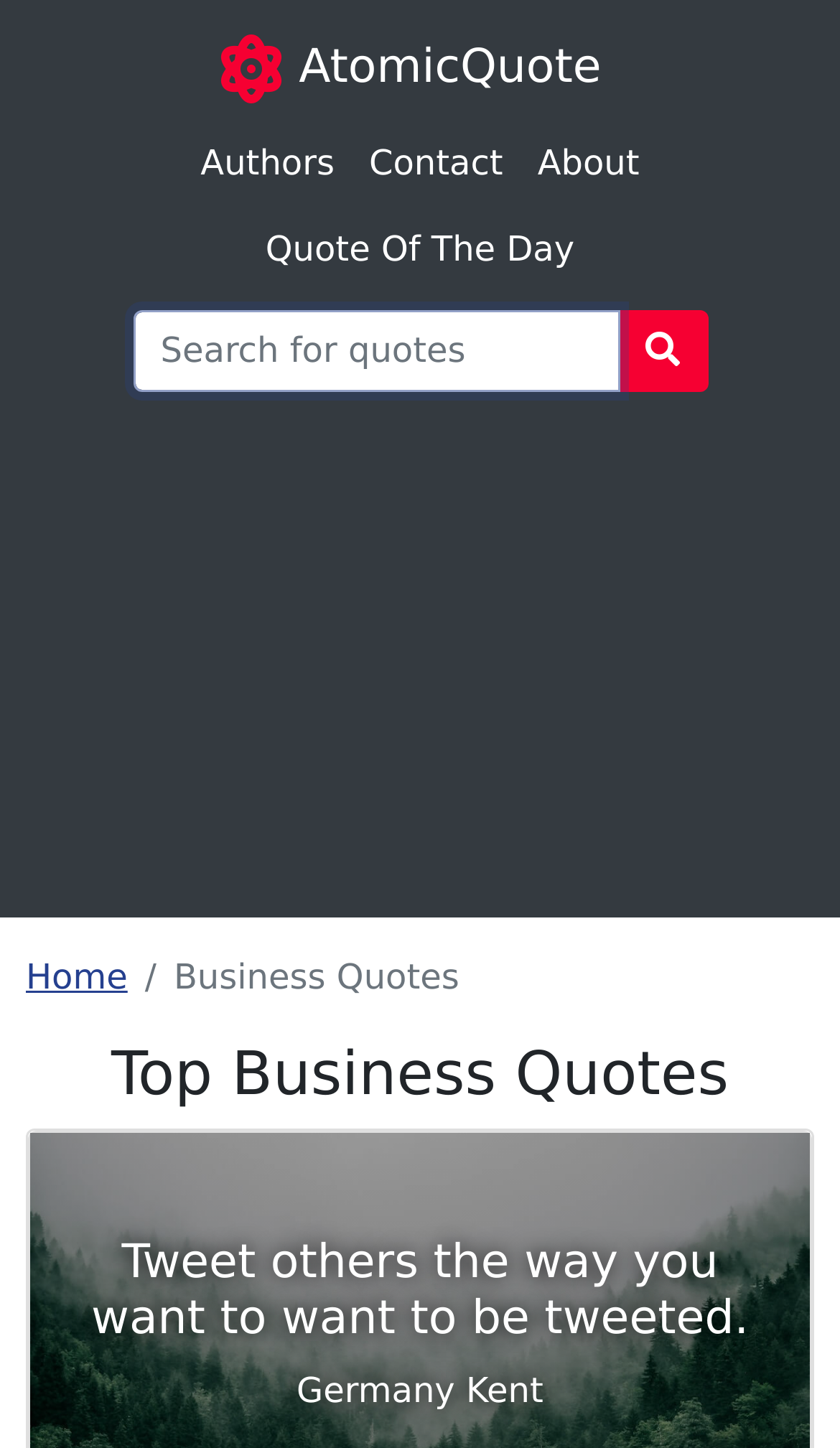What is the content of the first heading?
Look at the webpage screenshot and answer the question with a detailed explanation.

The first heading on the webpage has the content 'Top Business Quotes', which suggests that the webpage is displaying a list of top business quotes.